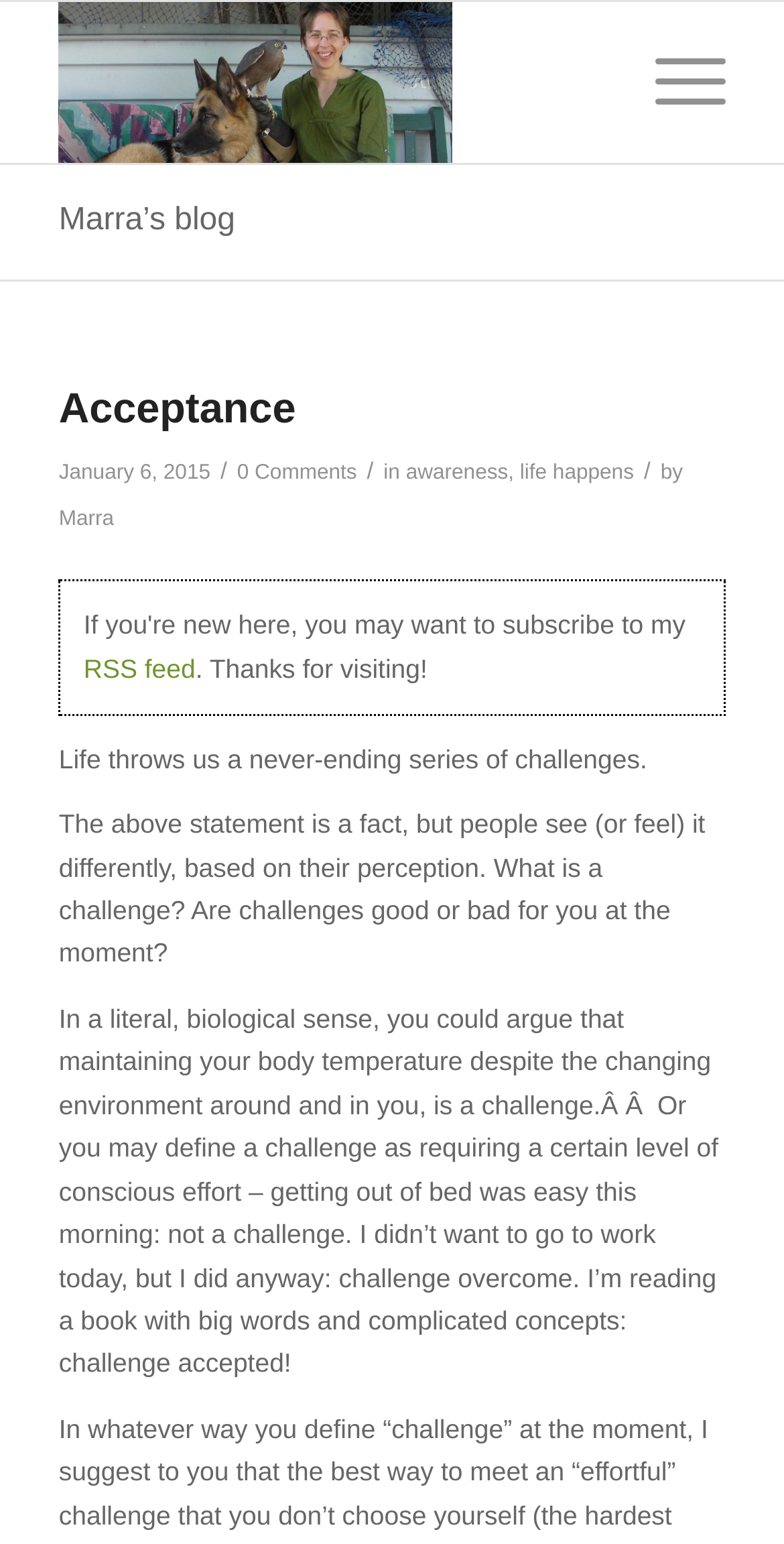Identify the bounding box coordinates of the specific part of the webpage to click to complete this instruction: "check life happens page".

[0.663, 0.298, 0.808, 0.314]